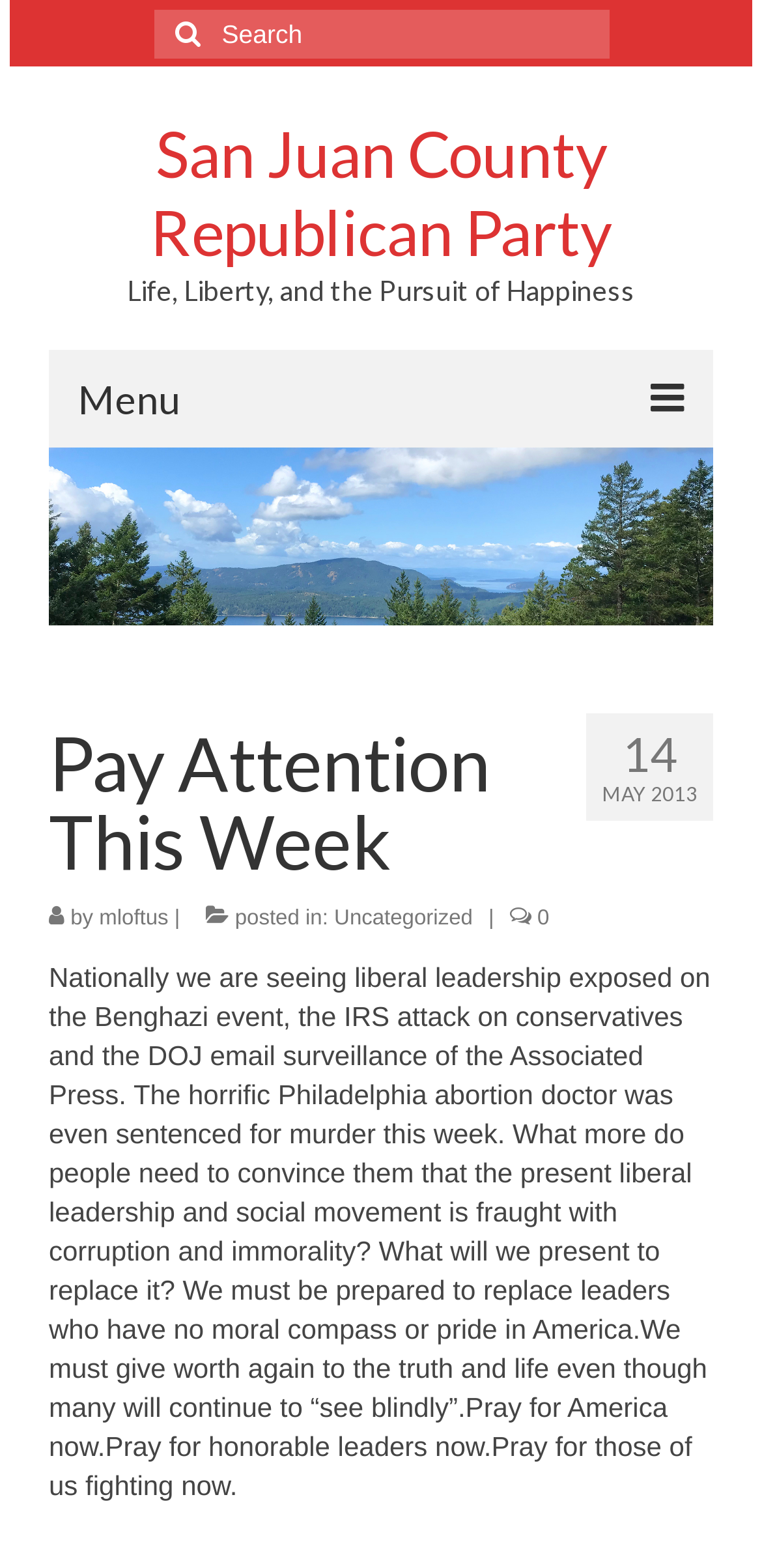Who is the author of the article?
Please use the image to deliver a detailed and complete answer.

The author of the article can be found in the link 'mloftus' which is located below the title of the article and above the article content.